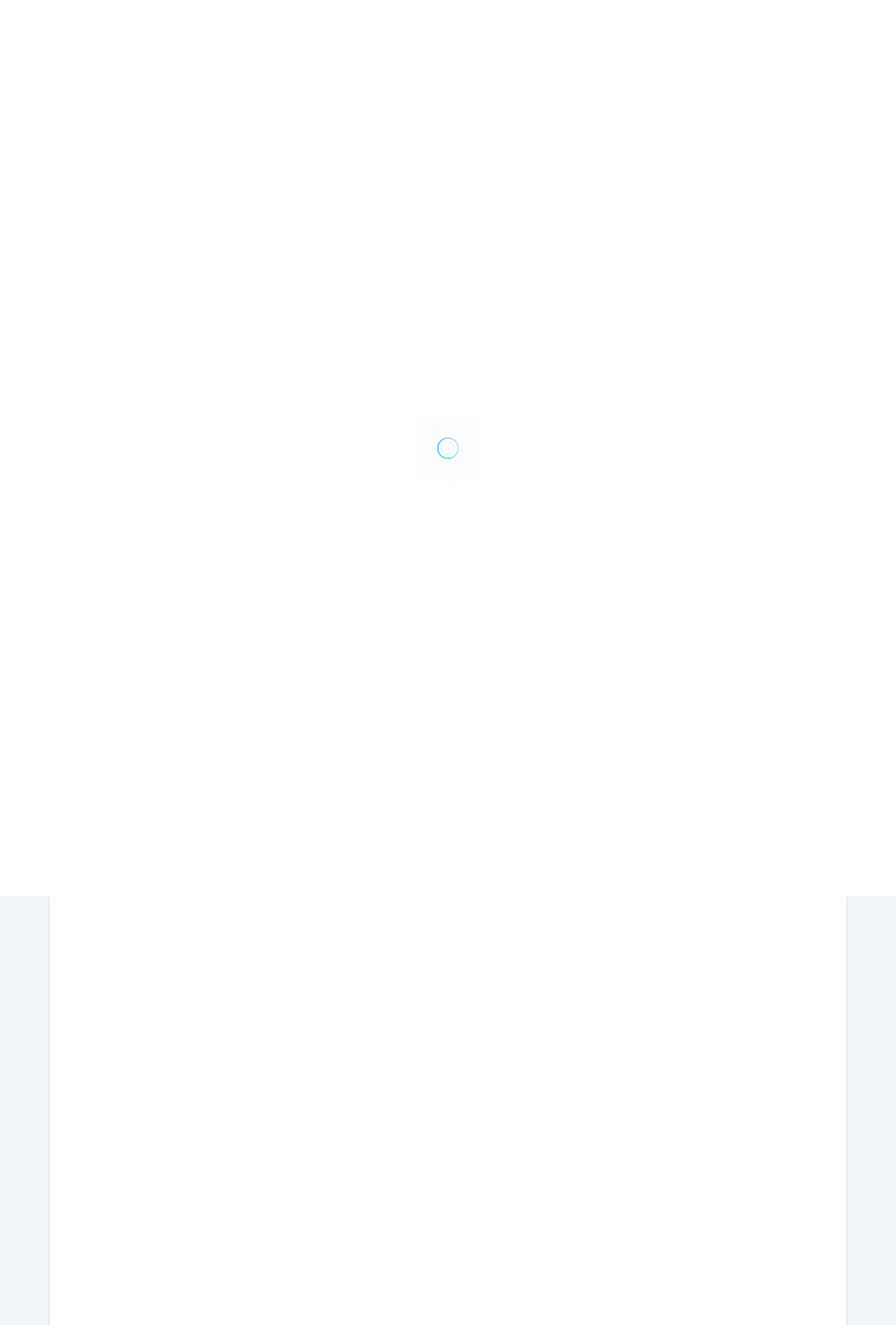Locate the bounding box coordinates for the element described below: "Flooring". The coordinates must be four float values between 0 and 1, formatted as [left, top, right, bottom].

[0.411, 0.308, 0.446, 0.317]